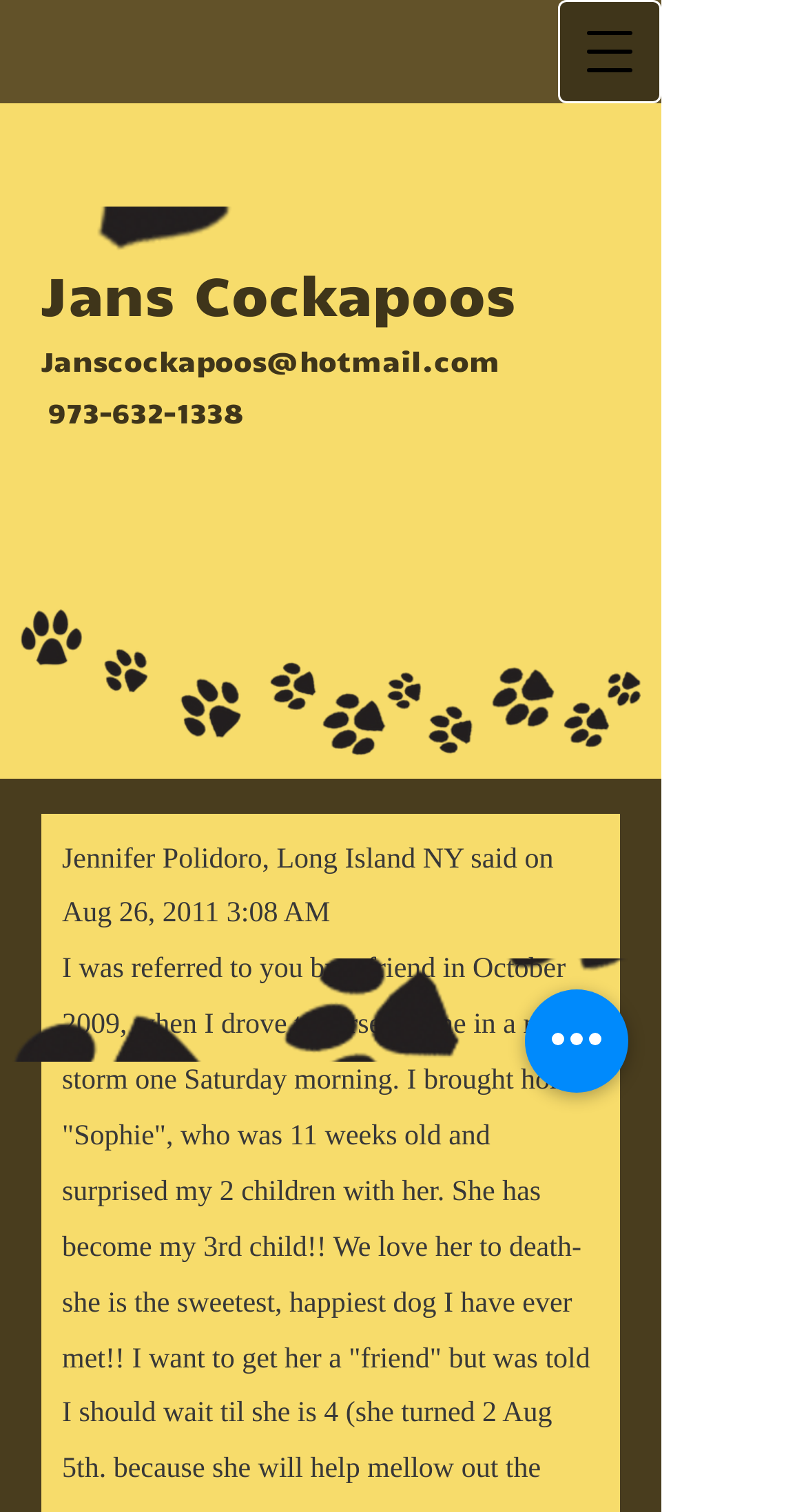What is the email address of Jans Cockapoos?
Please give a well-detailed answer to the question.

I found the email address by looking at the link element with the text 'Janscockapoos@hotmail.com' which is located below the heading 'Jans Cockapoos'.